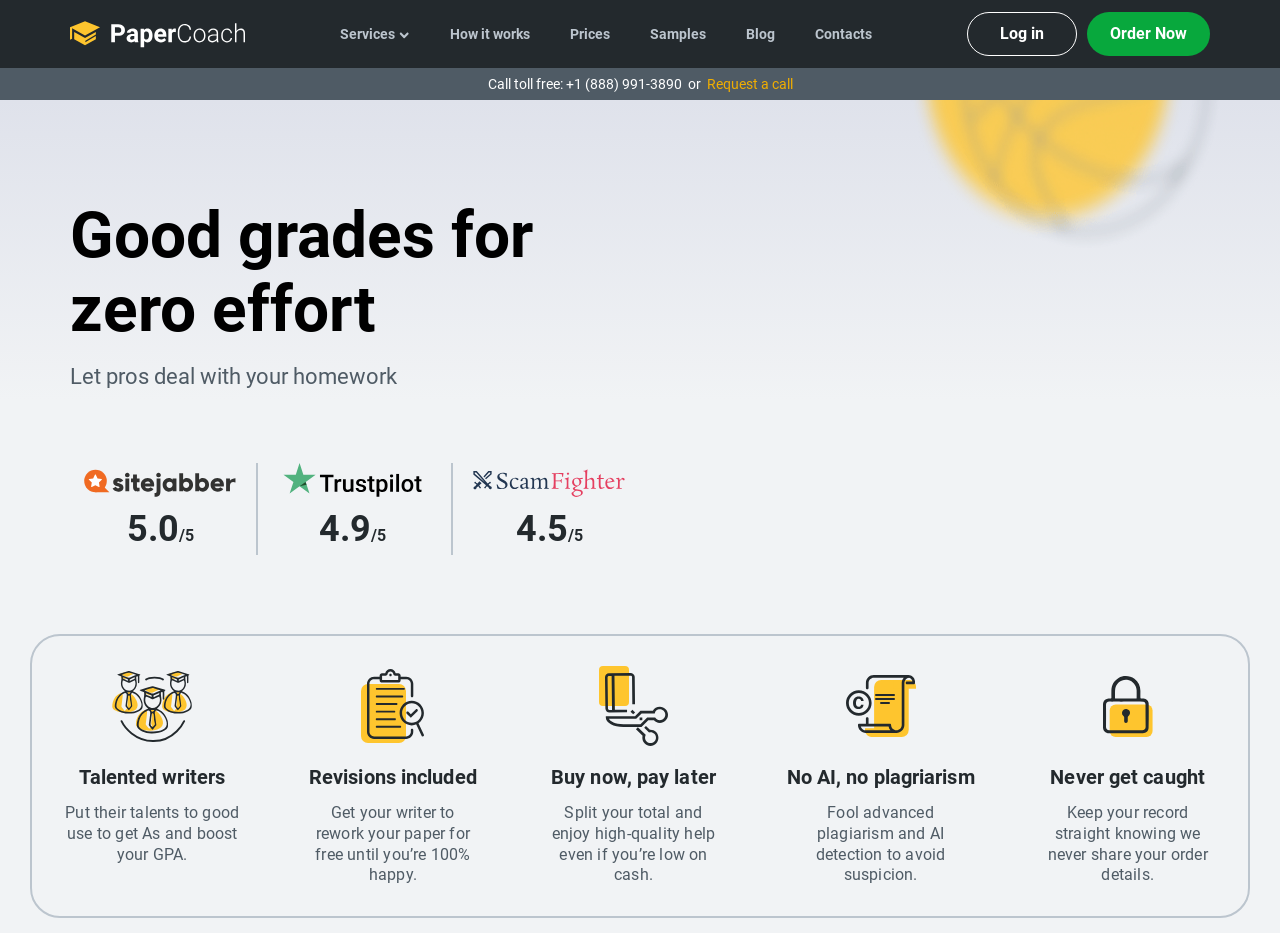Given the element description How it works, specify the bounding box coordinates of the corresponding UI element in the format (top-left x, top-left y, bottom-right x, bottom-right y). All values must be between 0 and 1.

[0.336, 0.015, 0.43, 0.058]